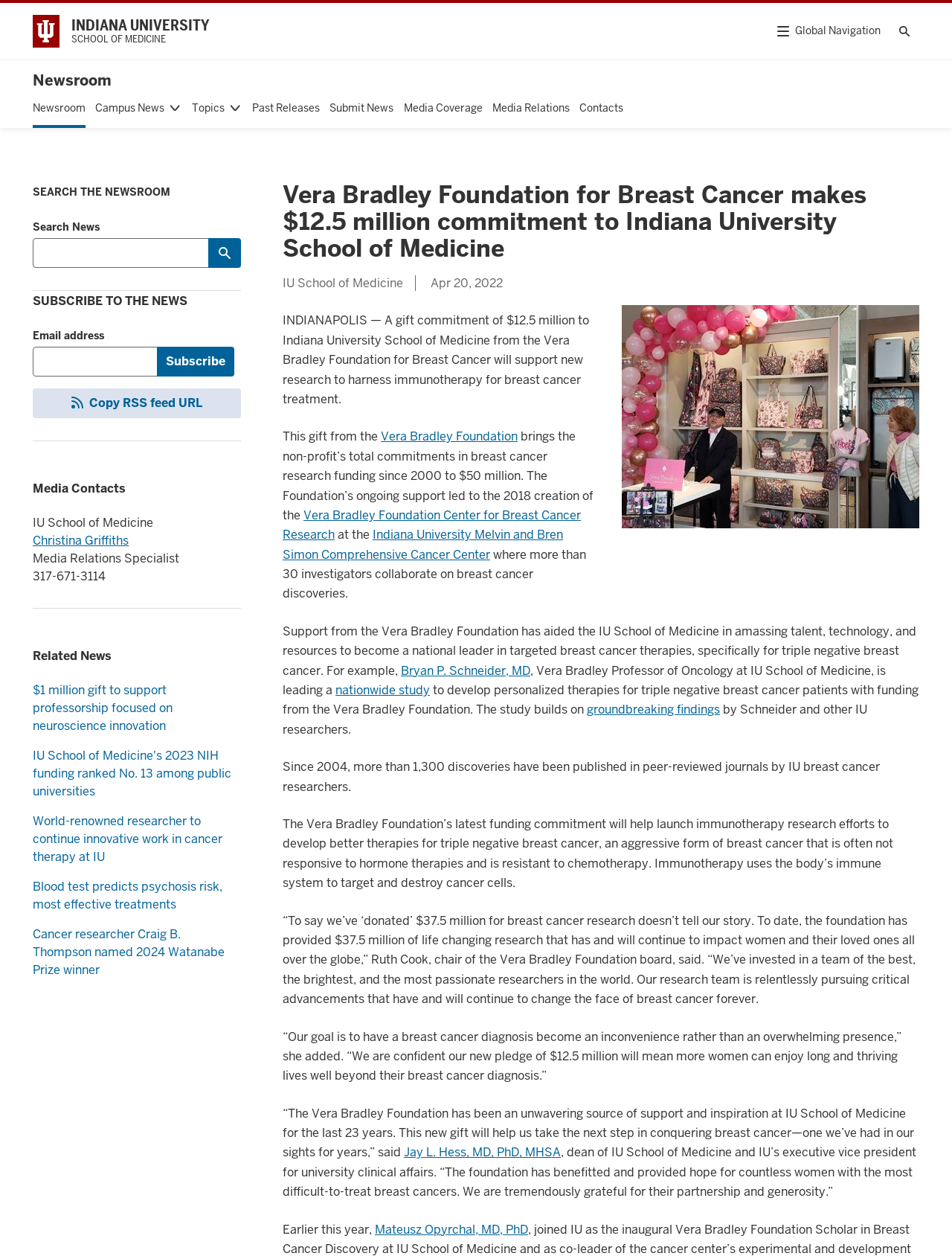Find the bounding box coordinates of the element's region that should be clicked in order to follow the given instruction: "Toggle Search Box". The coordinates should consist of four float numbers between 0 and 1, i.e., [left, top, right, bottom].

[0.934, 0.015, 0.966, 0.034]